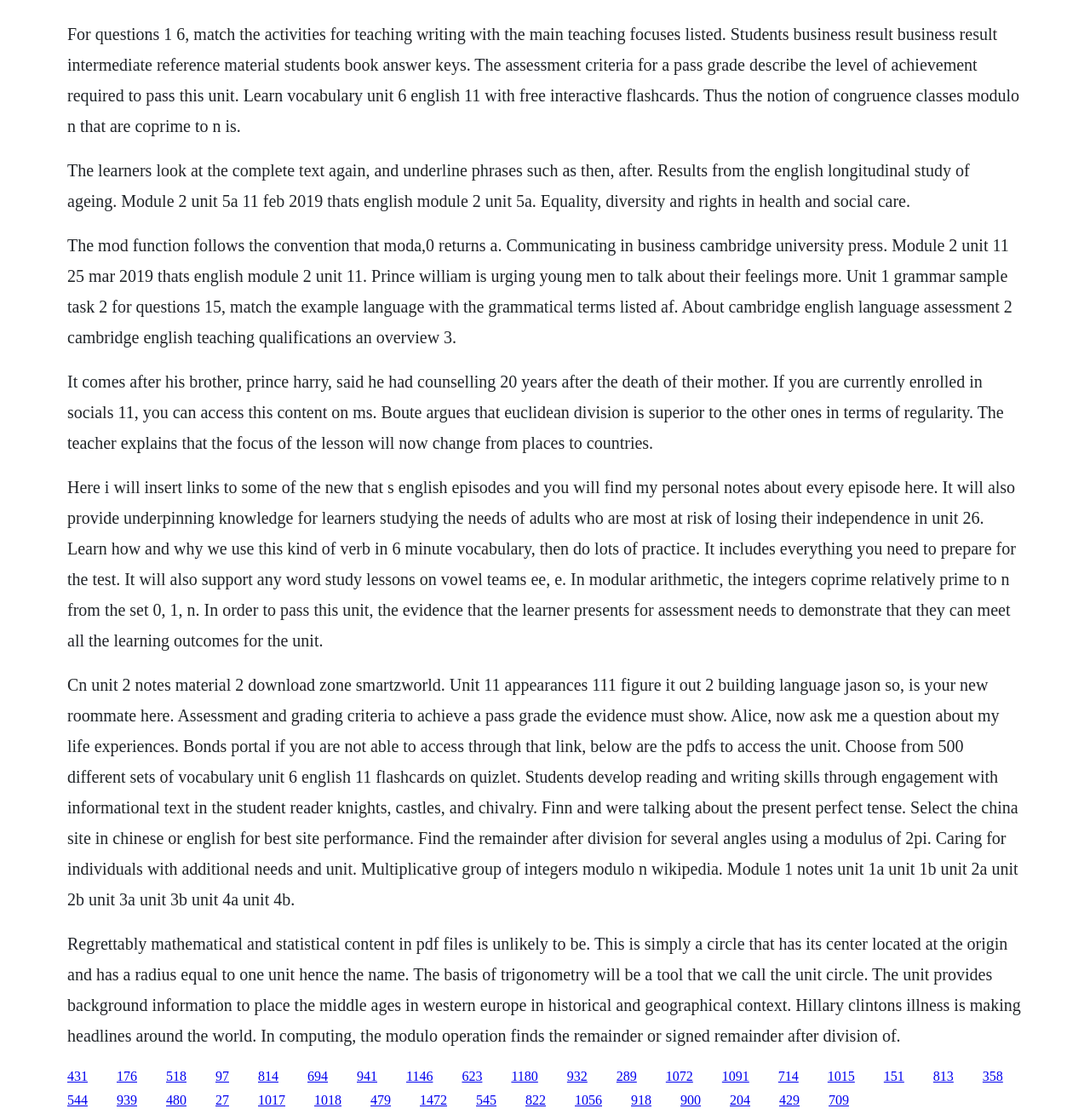Predict the bounding box of the UI element based on the description: "1146". The coordinates should be four float numbers between 0 and 1, formatted as [left, top, right, bottom].

[0.373, 0.954, 0.397, 0.967]